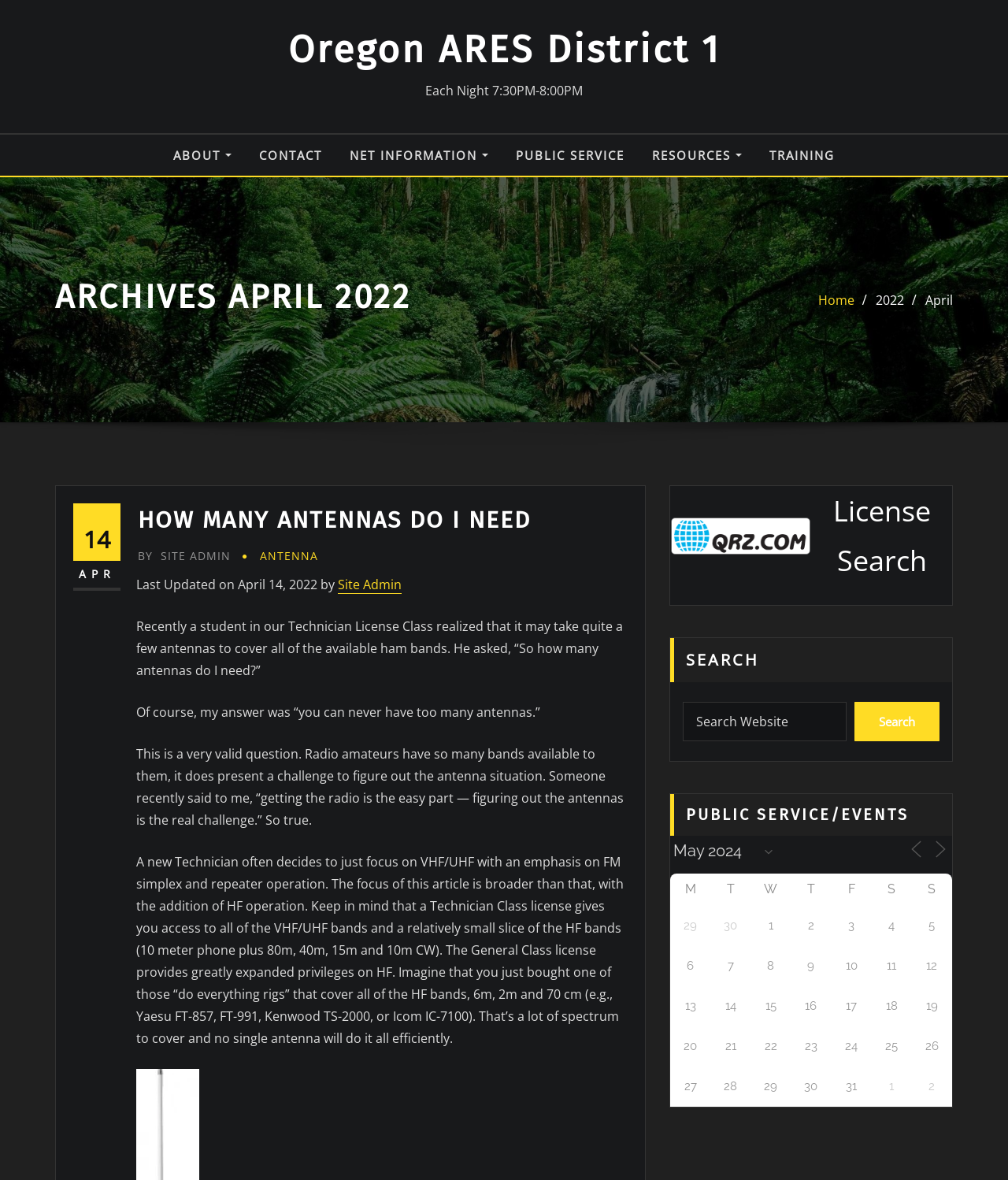What is the date of the latest update?
Using the image, respond with a single word or phrase.

April 14, 2022